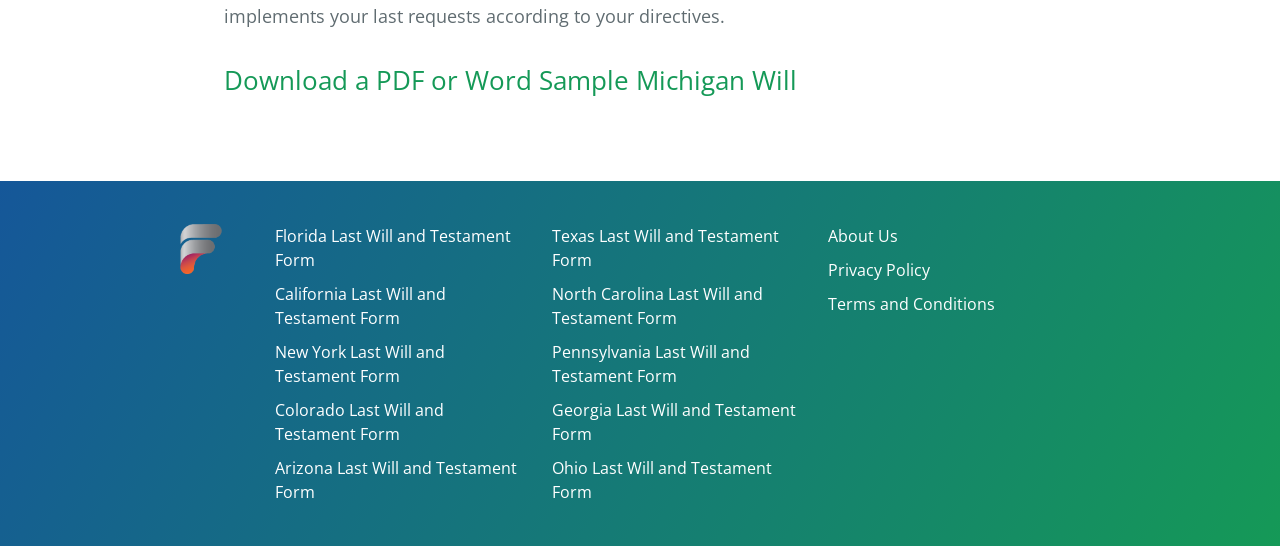What is the main topic of the webpage?
Answer briefly with a single word or phrase based on the image.

Last Will and Testament Forms